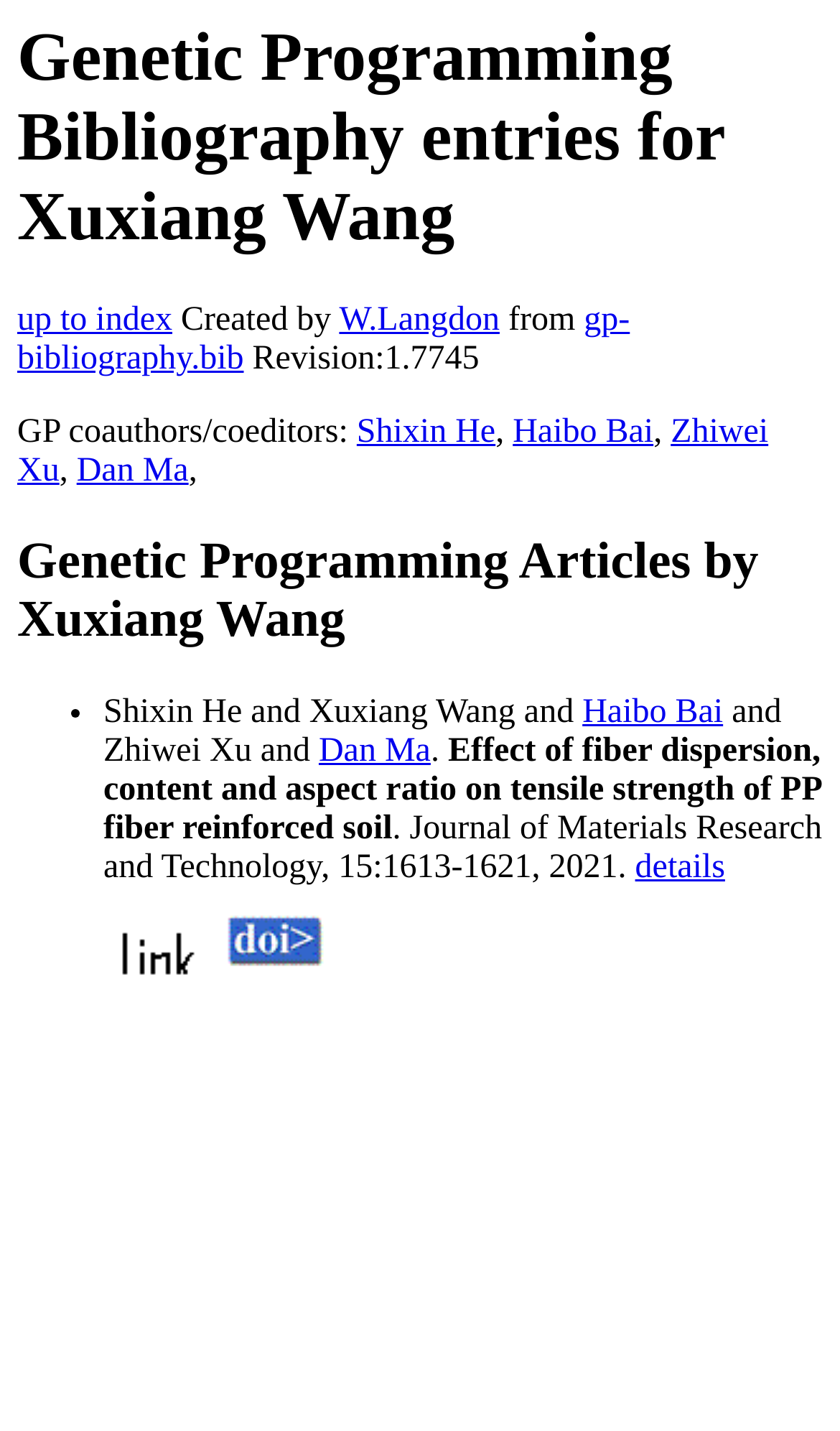Please locate the bounding box coordinates of the region I need to click to follow this instruction: "download gp-bibliography.bib".

[0.021, 0.212, 0.75, 0.264]